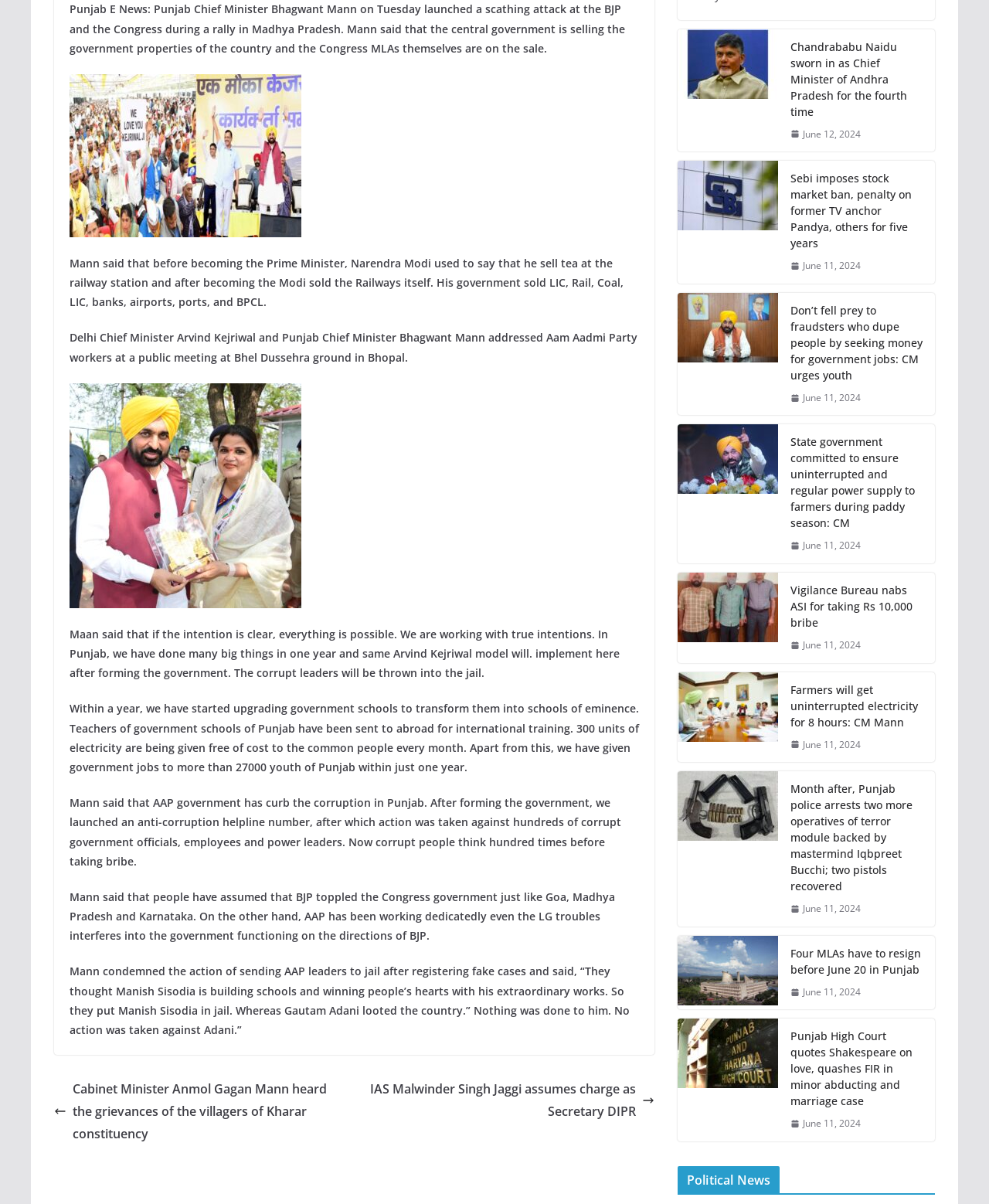Determine the bounding box coordinates of the clickable element to complete this instruction: "View the image related to Chandrababu Naidu sworn in as Chief Minister of Andhra Pradesh". Provide the coordinates in the format of four float numbers between 0 and 1, [left, top, right, bottom].

[0.685, 0.024, 0.787, 0.082]